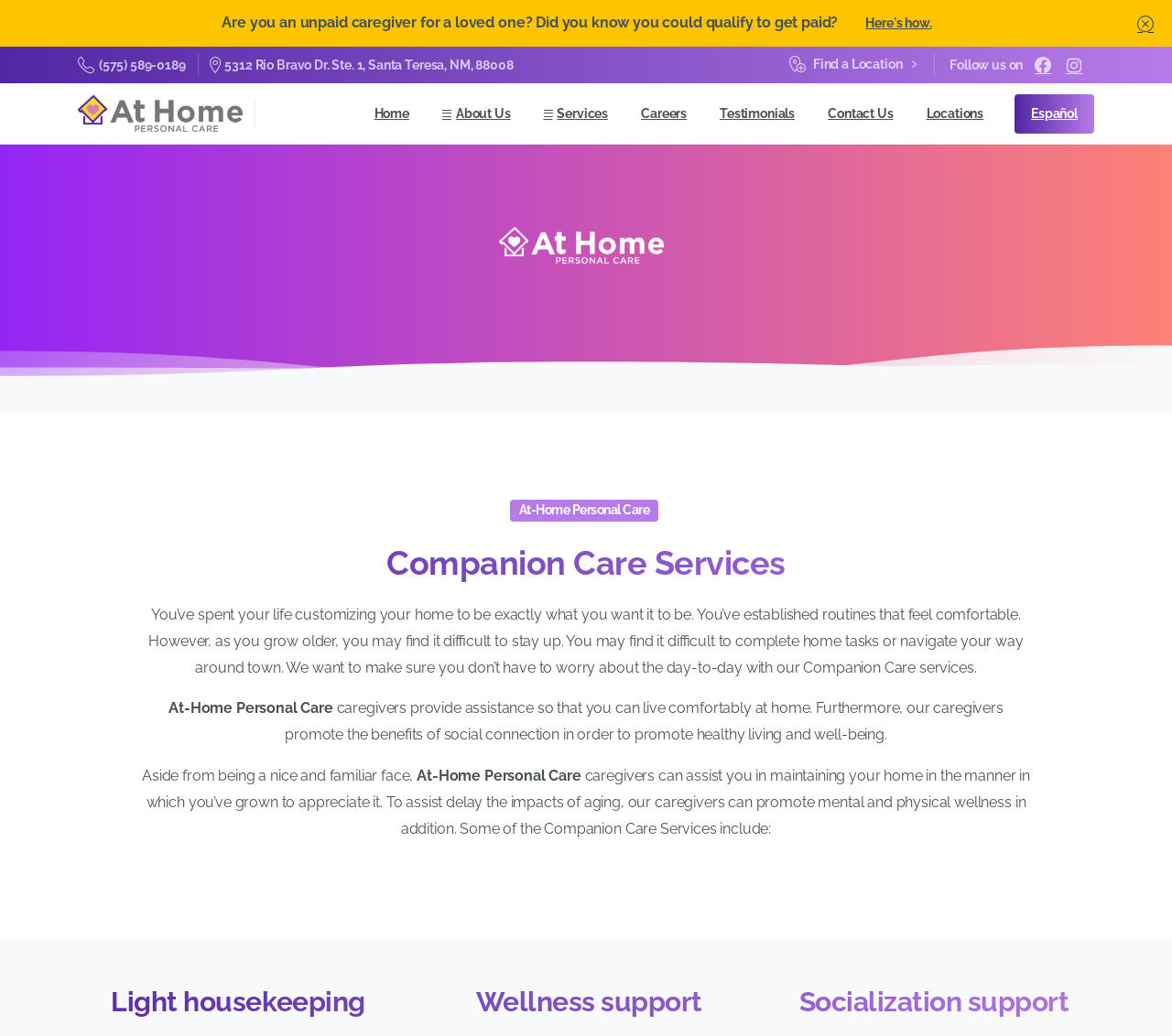Respond to the question below with a single word or phrase:
What are the services provided by At Home Personal Care?

Companion Care Services